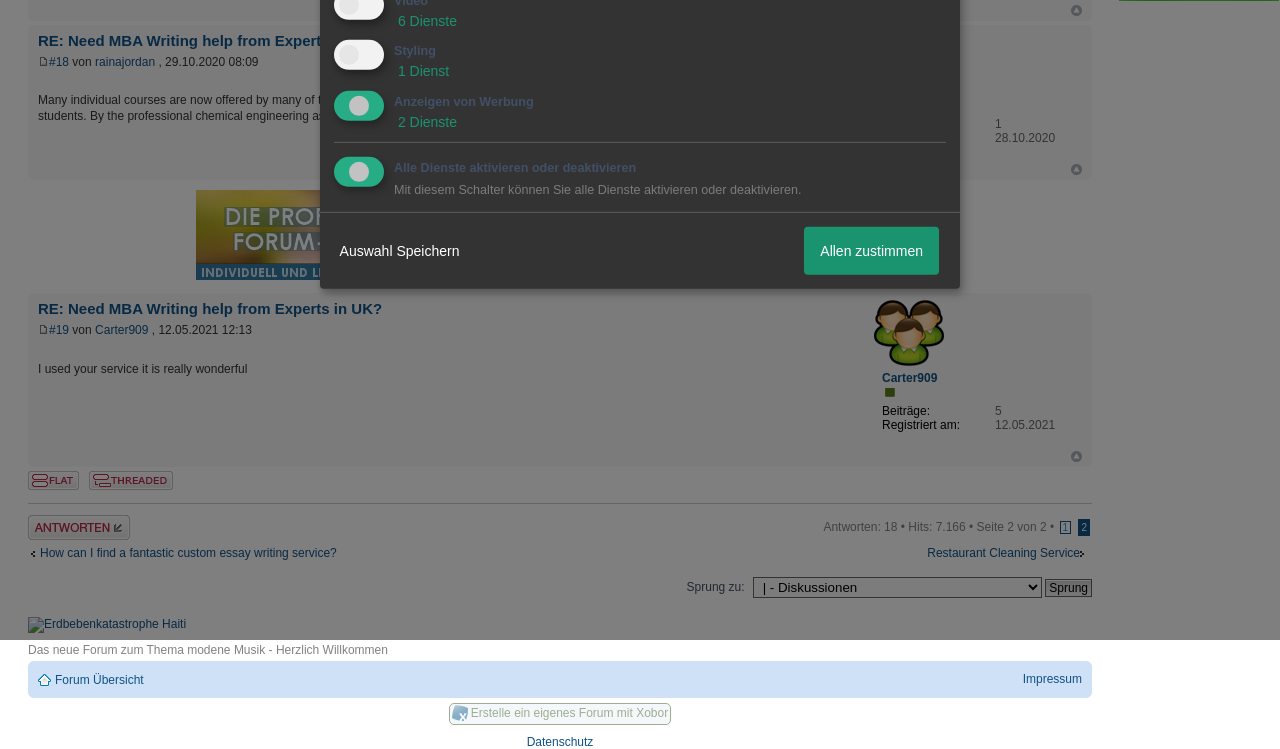Please find the bounding box for the UI element described by: "Restaurant Cleaning Service".

[0.724, 0.729, 0.853, 0.748]